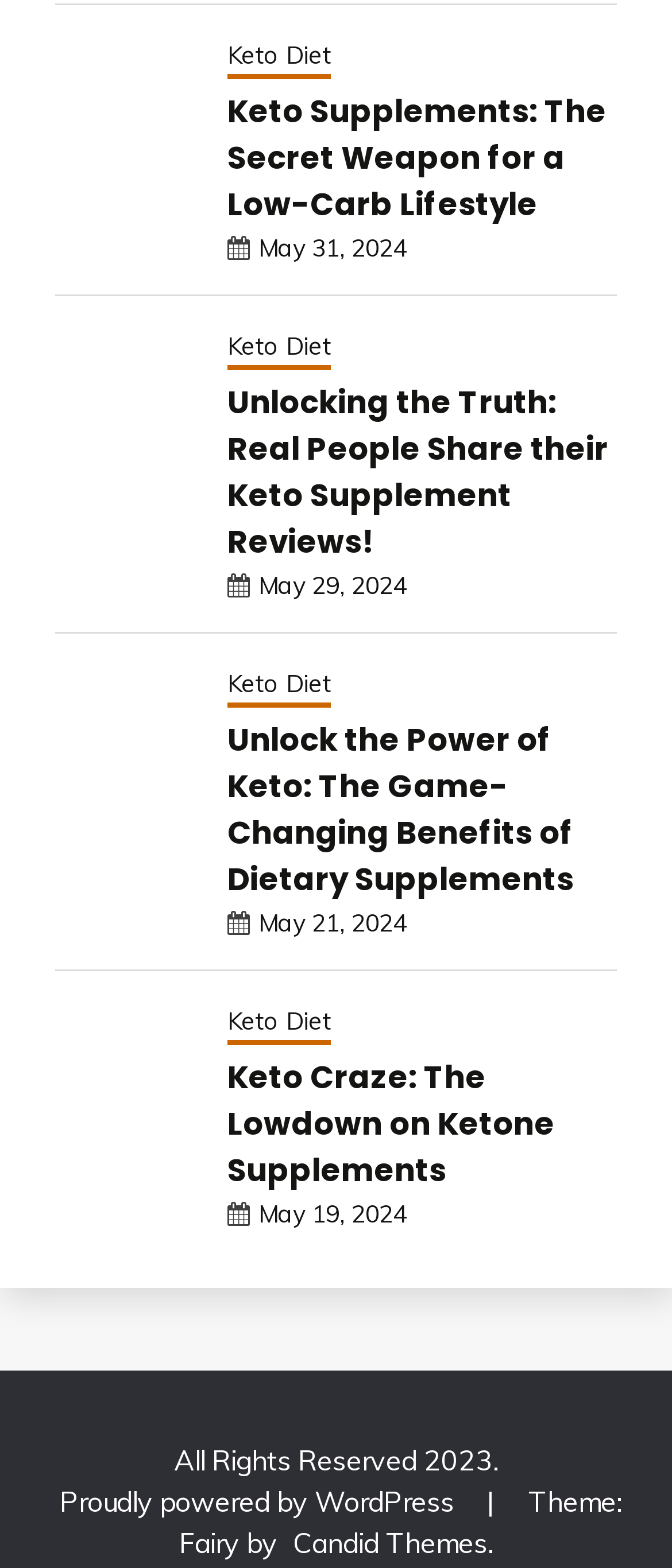Highlight the bounding box coordinates of the element that should be clicked to carry out the following instruction: "Read the article 'Unlocking the Truth: Real People Share their Keto Supplement Reviews!' ". The coordinates must be given as four float numbers ranging from 0 to 1, i.e., [left, top, right, bottom].

[0.082, 0.252, 0.287, 0.34]